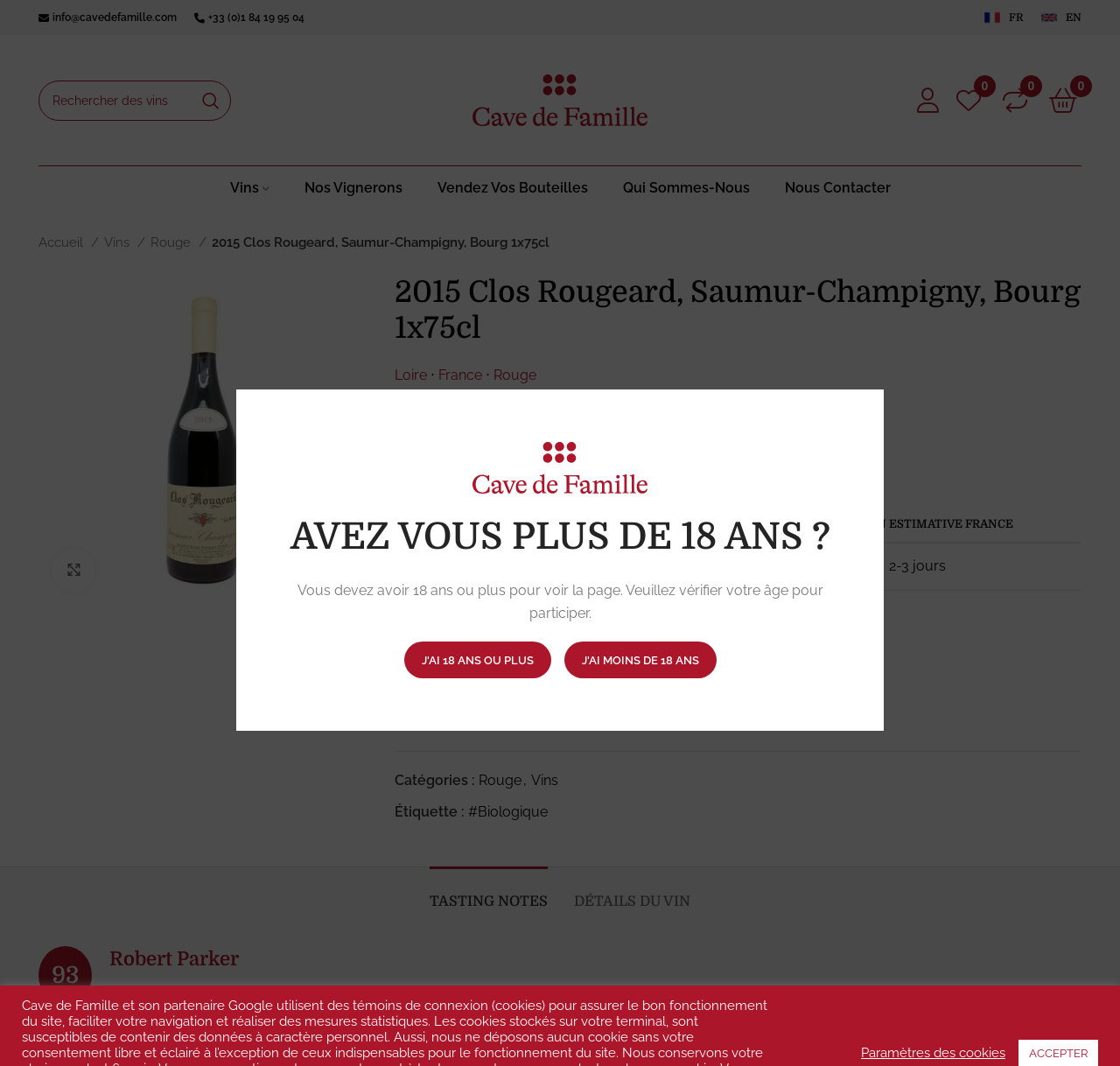Can you find and provide the title of the webpage?

2015 Clos Rougeard, Saumur-Champigny, Bourg 1x75cl